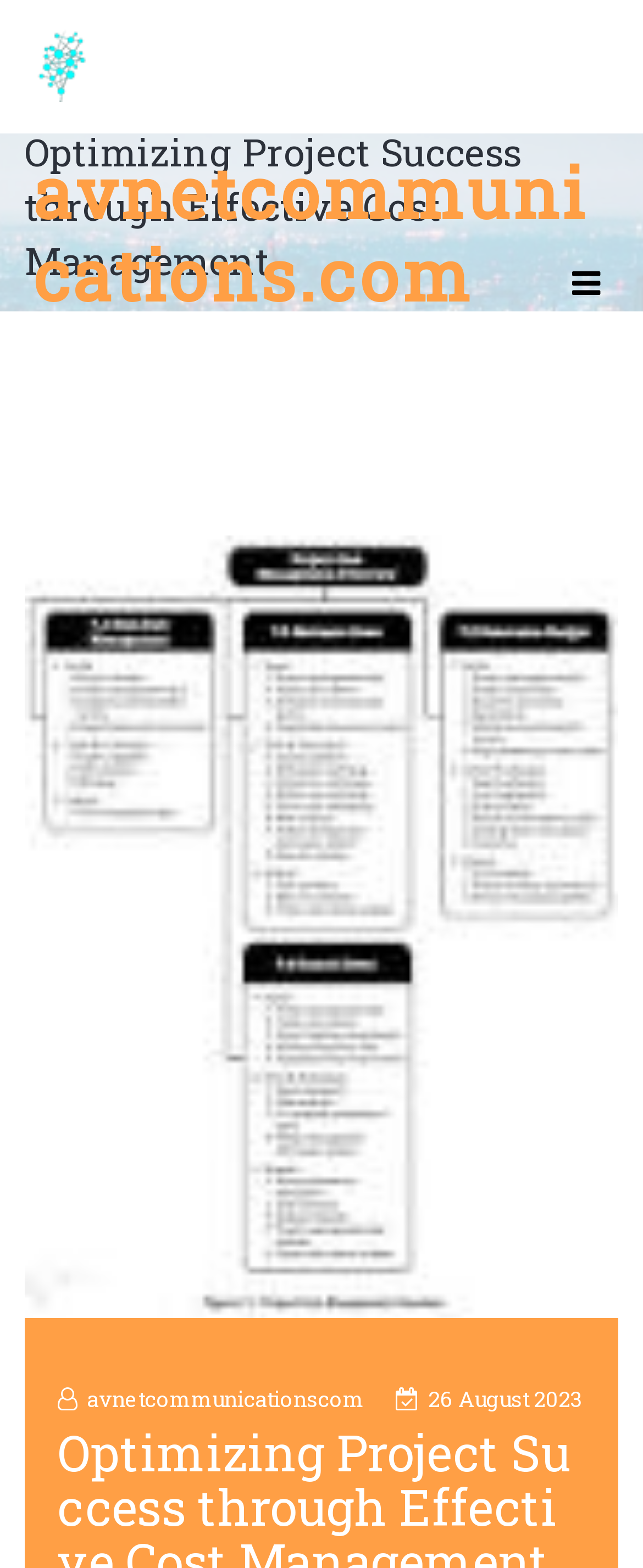What is the purpose of the button at the top right corner?
Analyze the screenshot and provide a detailed answer to the question.

The button element with the description '' is likely to be a menu button, as it is a common icon used for menus and it is located at the top right corner of the webpage, which is a common location for menu buttons.